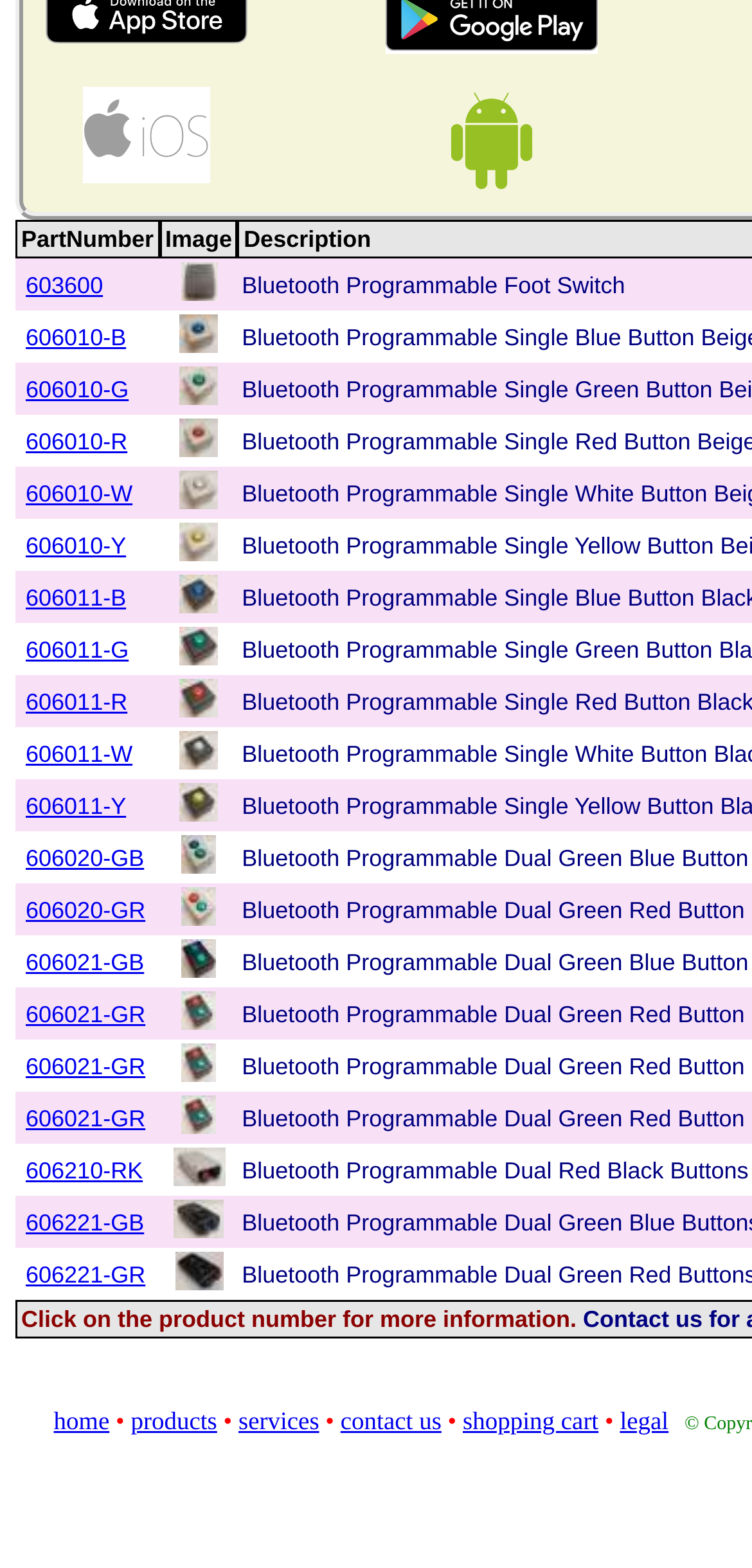Pinpoint the bounding box coordinates of the element to be clicked to execute the instruction: "View details of 603600".

[0.034, 0.173, 0.137, 0.191]